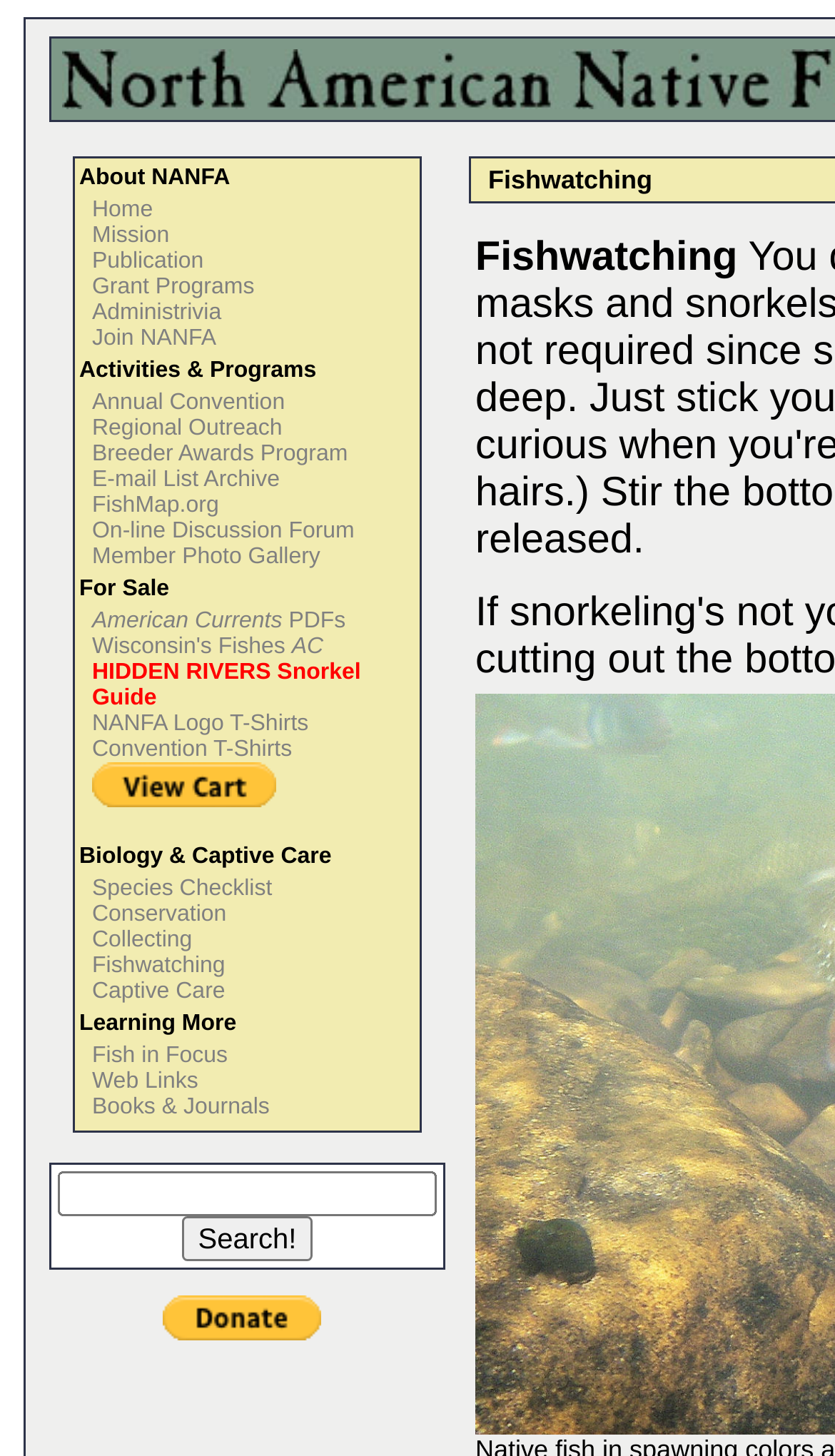Can you find the bounding box coordinates of the area I should click to execute the following instruction: "Learn about Conservation"?

[0.11, 0.619, 0.271, 0.636]